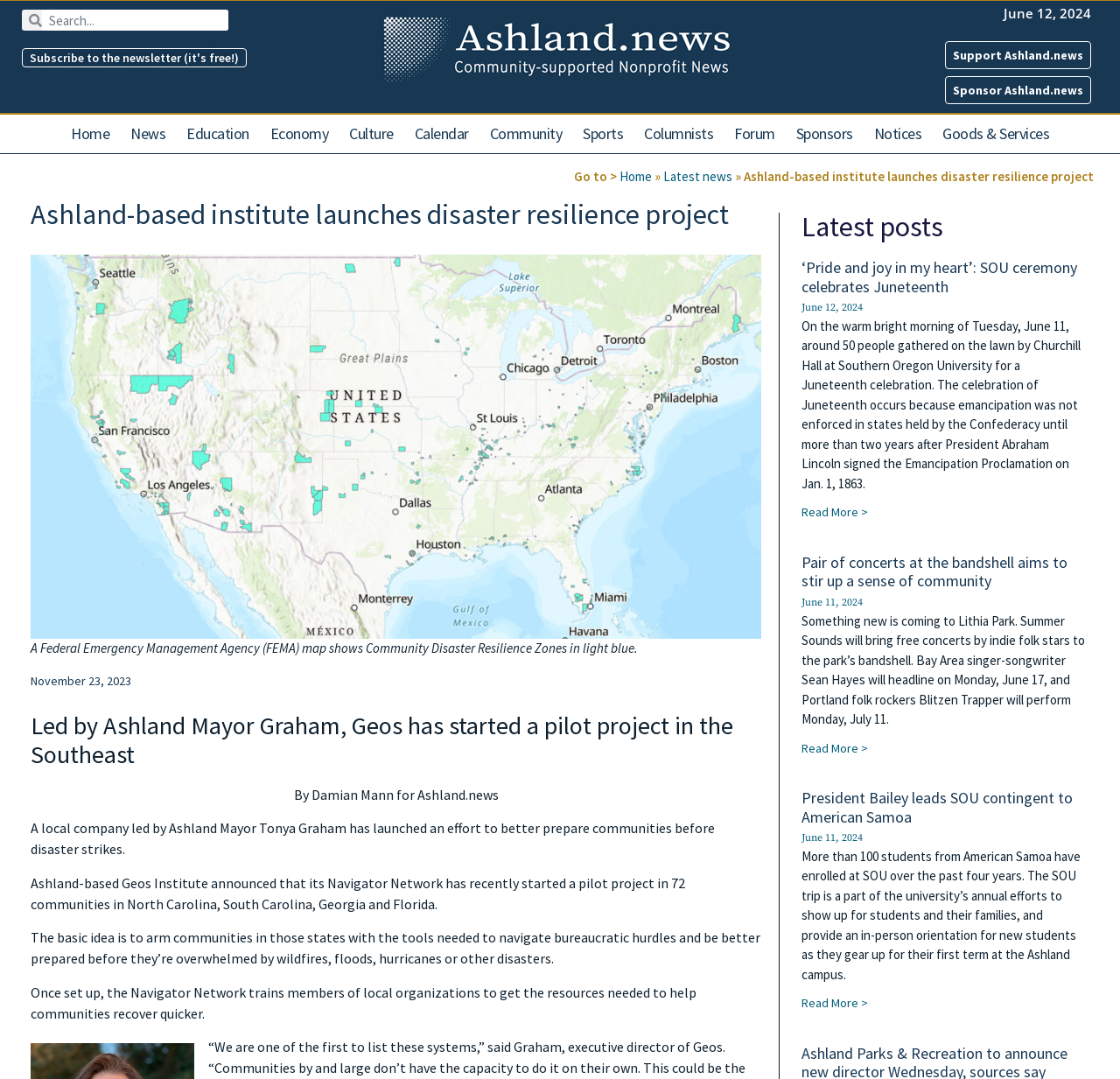Articulate a detailed summary of the webpage's content and design.

This webpage is a news article from Ashland News, a community-supported, non-profit news organization. At the top of the page, there is a search bar and a link to subscribe to the newsletter. Below that, there is a logo and a link to the website's homepage. On the top-right corner, there is a date, "June 12, 2024", and links to support and sponsor the news organization.

The main content of the page is divided into two sections. On the left side, there is a navigation menu with links to different categories such as "Home", "News", "Education", "Economy", and more. Below the navigation menu, there is a heading "Ashland-based institute launches disaster resilience project" and a figure with a caption describing a Federal Emergency Management Agency (FEMA) map.

On the right side, there is the main article with a heading "Ashland-based institute launches disaster resilience project" and a subheading "Led by Ashland Mayor Graham, Geos has started a pilot project in the Southeast". The article discusses how a local company led by Ashland Mayor Tonya Graham has launched an effort to better prepare communities before disaster strikes. The article explains that the company, Geos Institute, has started a pilot project in 72 communities in North Carolina, South Carolina, Georgia, and Florida, aiming to arm communities with the tools needed to navigate bureaucratic hurdles and be better prepared before they’re overwhelmed by disasters.

Below the main article, there is a section titled "Latest posts" with three articles. Each article has a heading, a brief summary, and a "Read more" link. The articles are about a Juneteenth celebration at Southern Oregon University, a pair of concerts at the bandshell aiming to stir up a sense of community, and a trip by the President of Southern Oregon University to American Samoa.